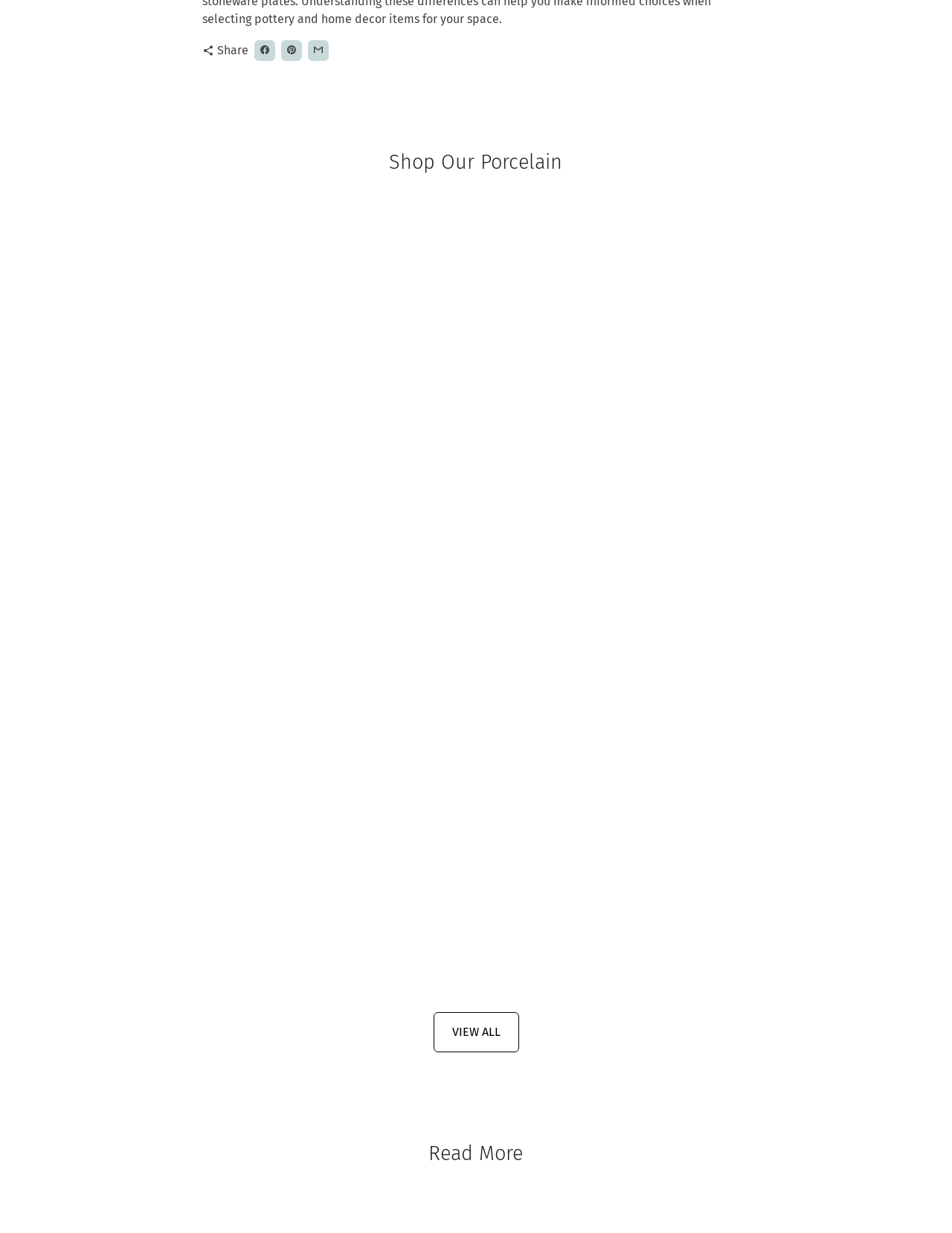How many product images are displayed on the webpage?
Answer the question with a single word or phrase by looking at the picture.

5